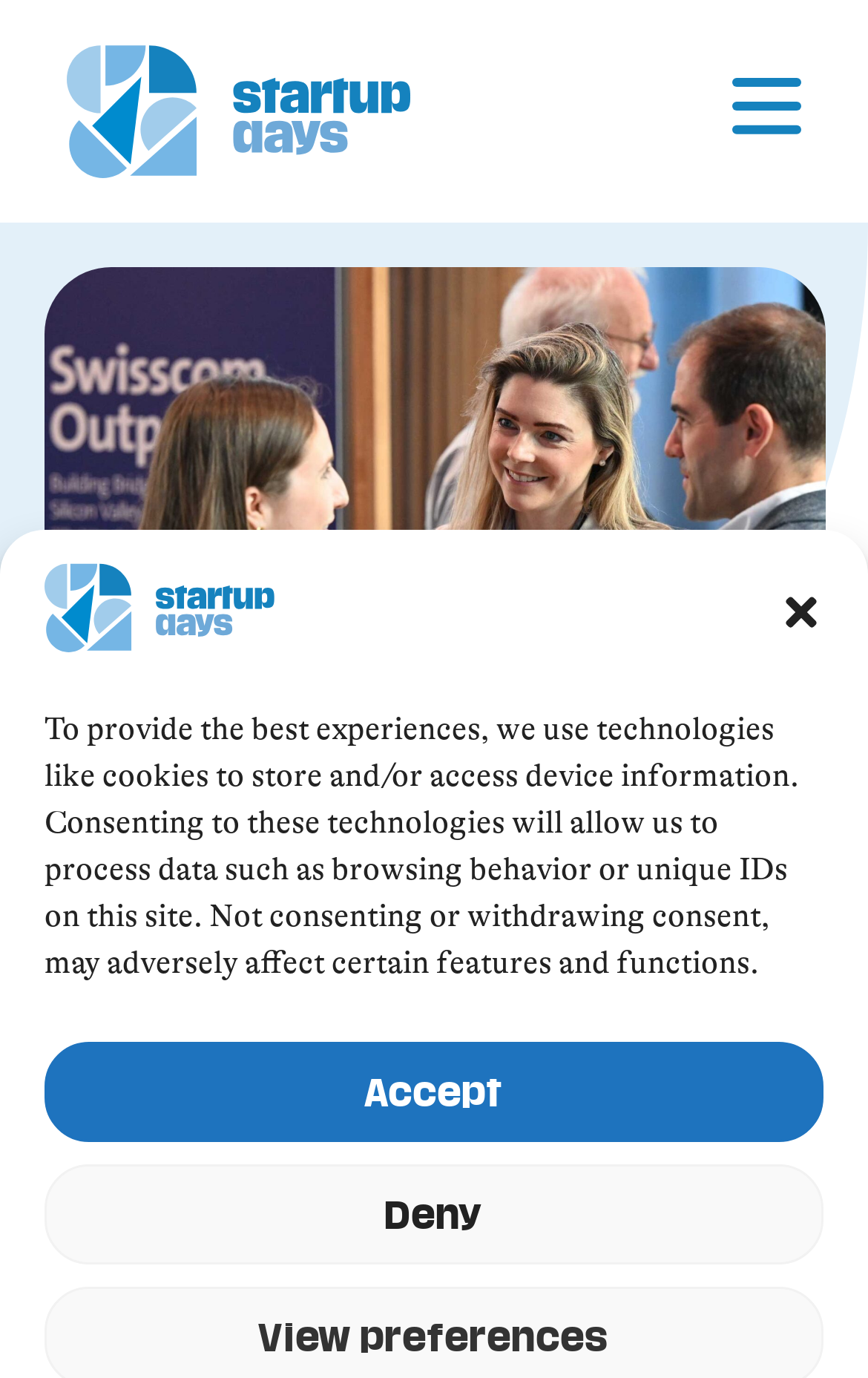Please look at the image and answer the question with a detailed explanation: What is the logo of the startup?

The webpage contains an image with the description 'startup days logo', which is likely to be the logo of the startup.